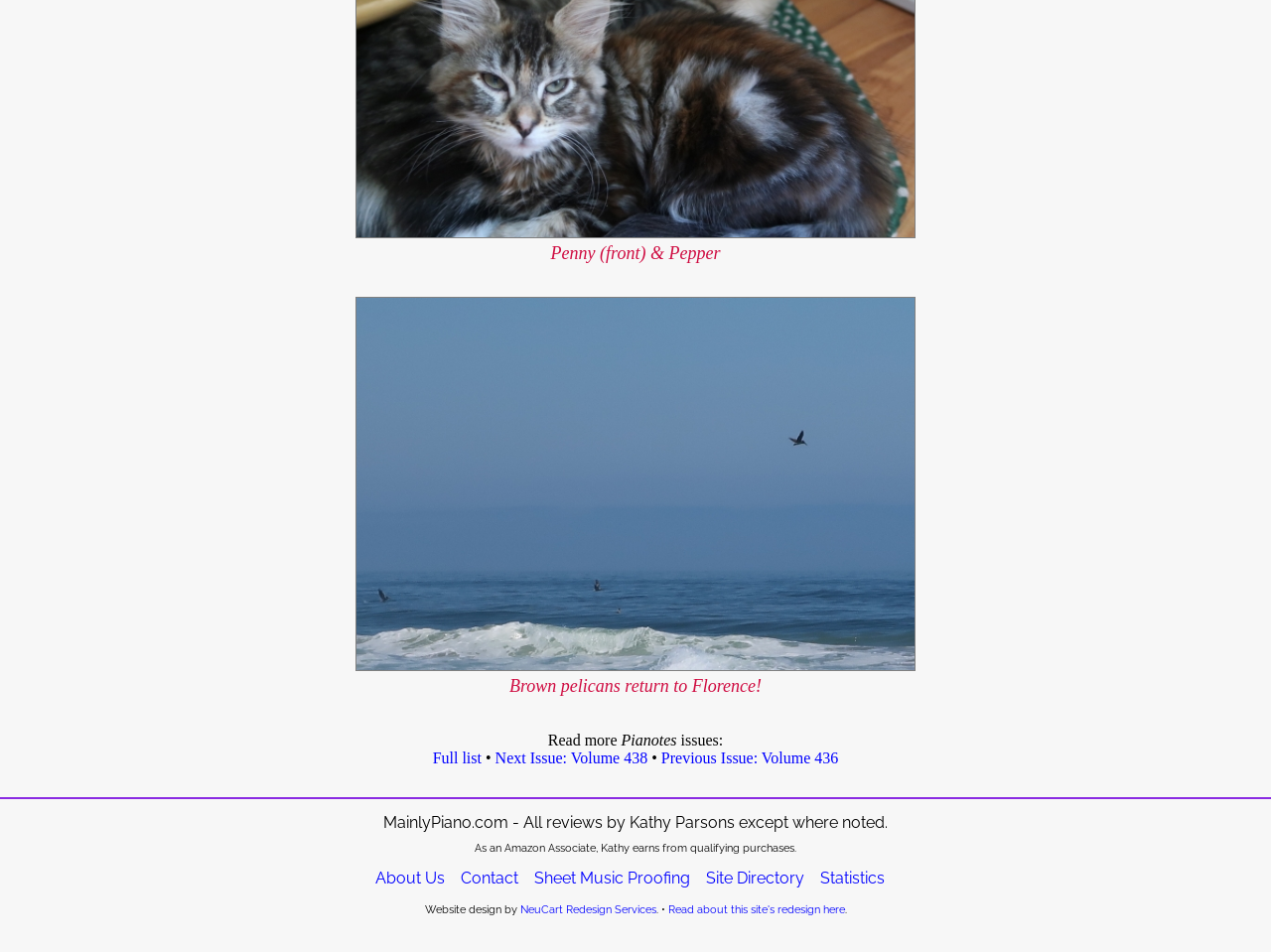Who earns from qualifying purchases?
Using the image as a reference, answer the question with a short word or phrase.

Kathy